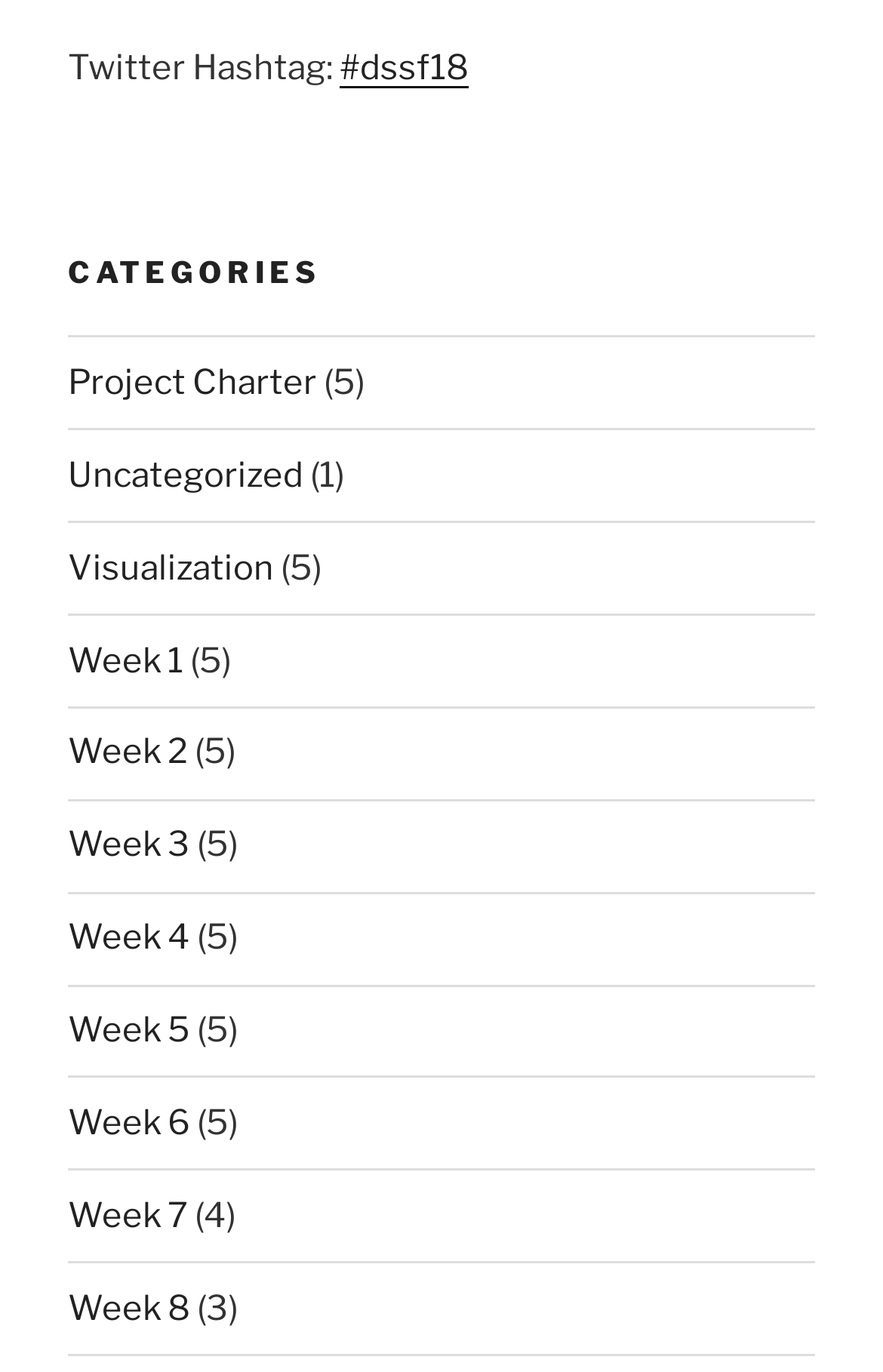What is the category with the fewest posts?
Refer to the image and provide a concise answer in one word or phrase.

Week 8